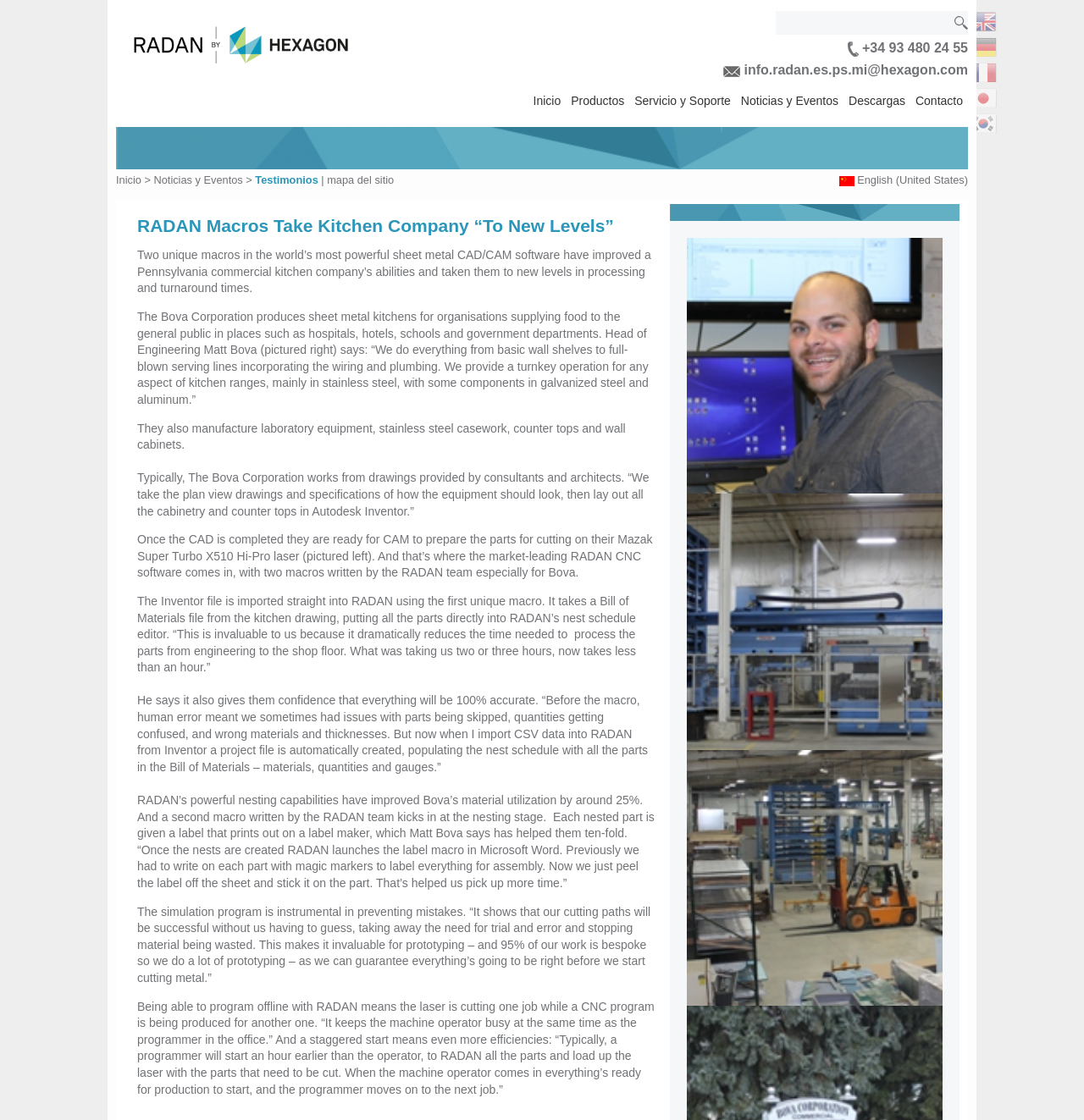Please locate the bounding box coordinates of the element that should be clicked to complete the given instruction: "Contact us".

[0.842, 0.083, 0.891, 0.097]